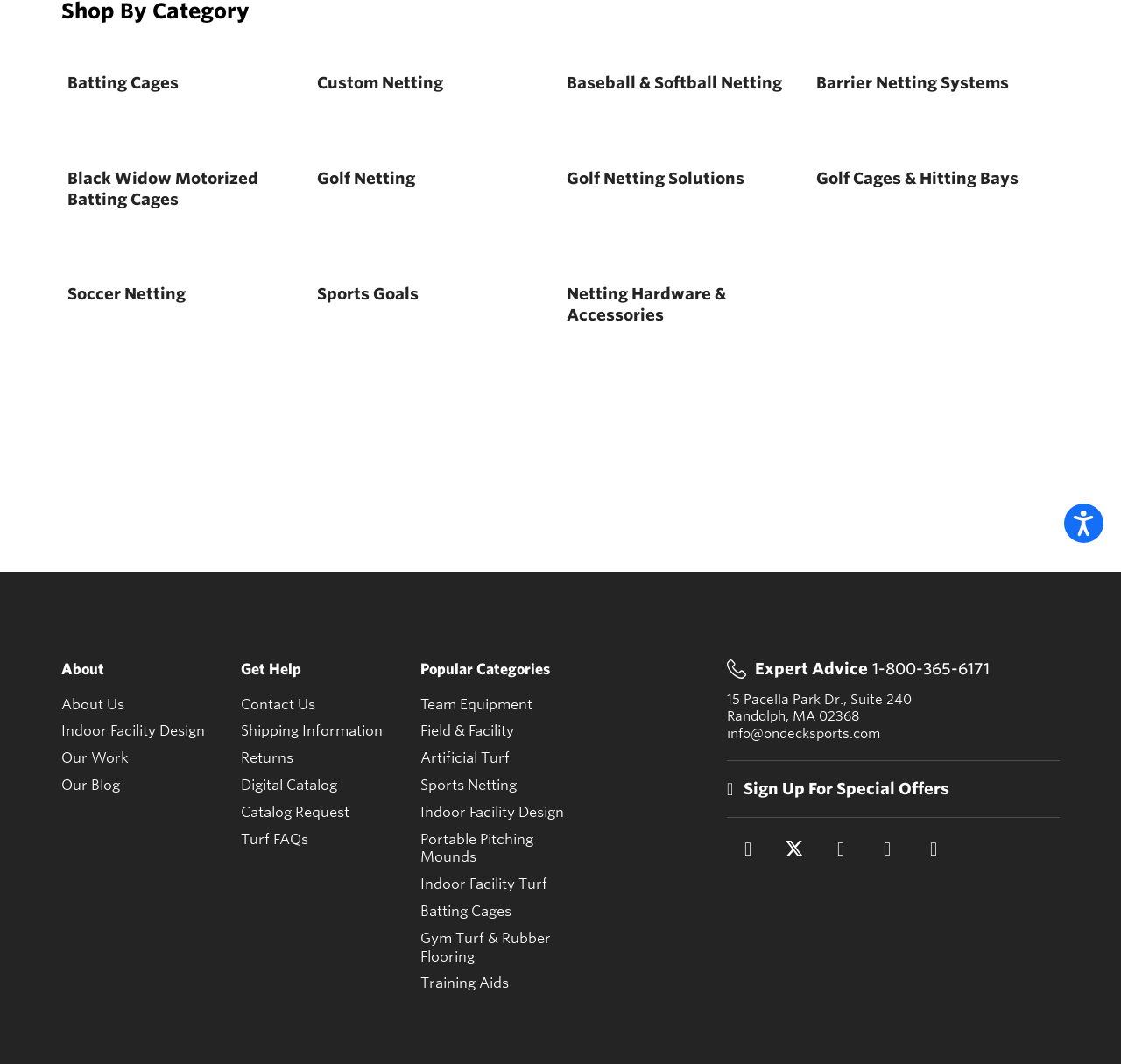Locate the UI element described by King Missile III in the provided webpage screenshot. Return the bounding box coordinates in the format (top-left x, top-left y, bottom-right x, bottom-right y), ensuring all values are between 0 and 1.

None